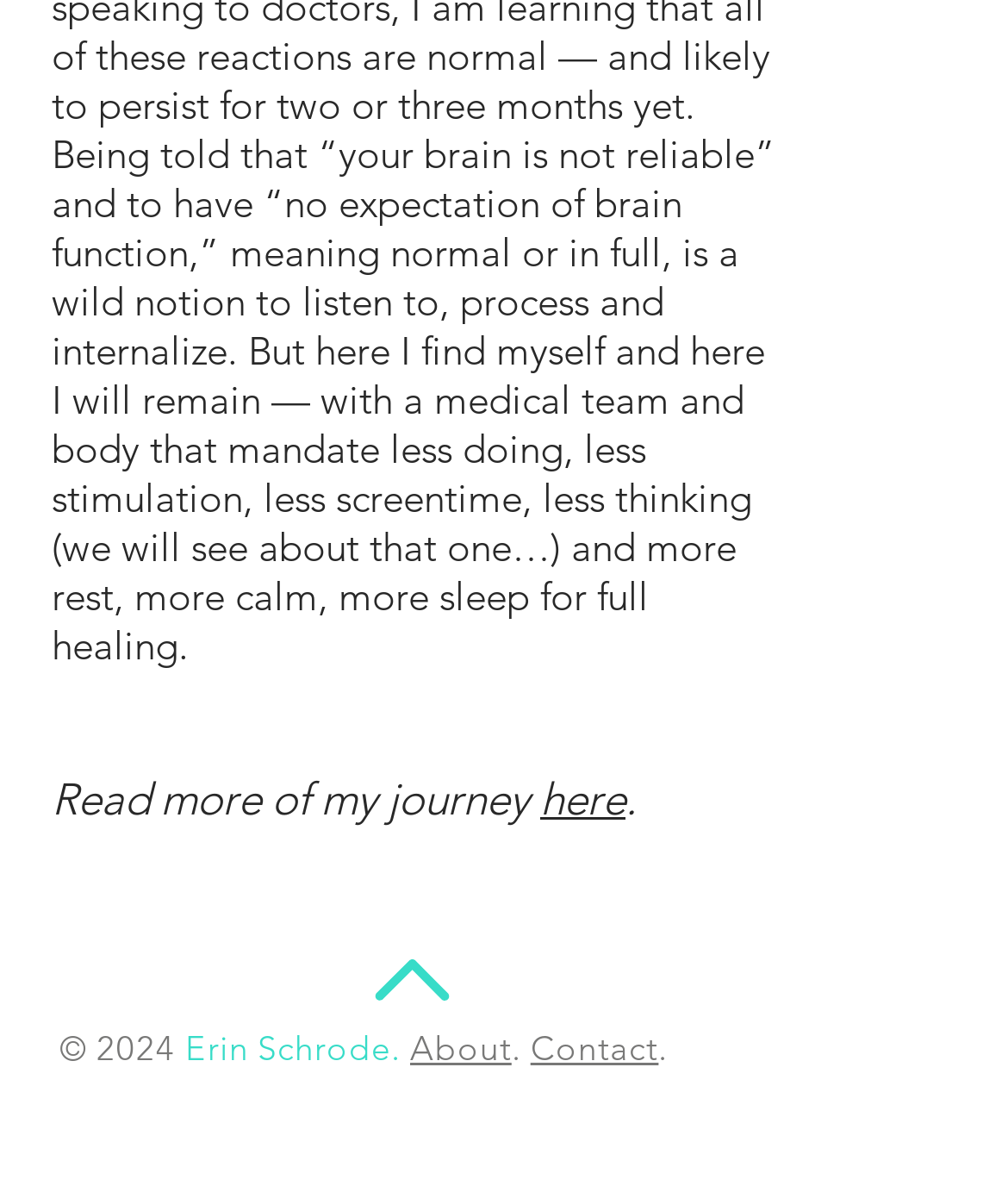Look at the image and give a detailed response to the following question: What are the navigation links at the bottom?

The navigation links are located at the bottom of the webpage, and they are 'About' and 'Contact'. These links are likely to take the user to different sections of the website.